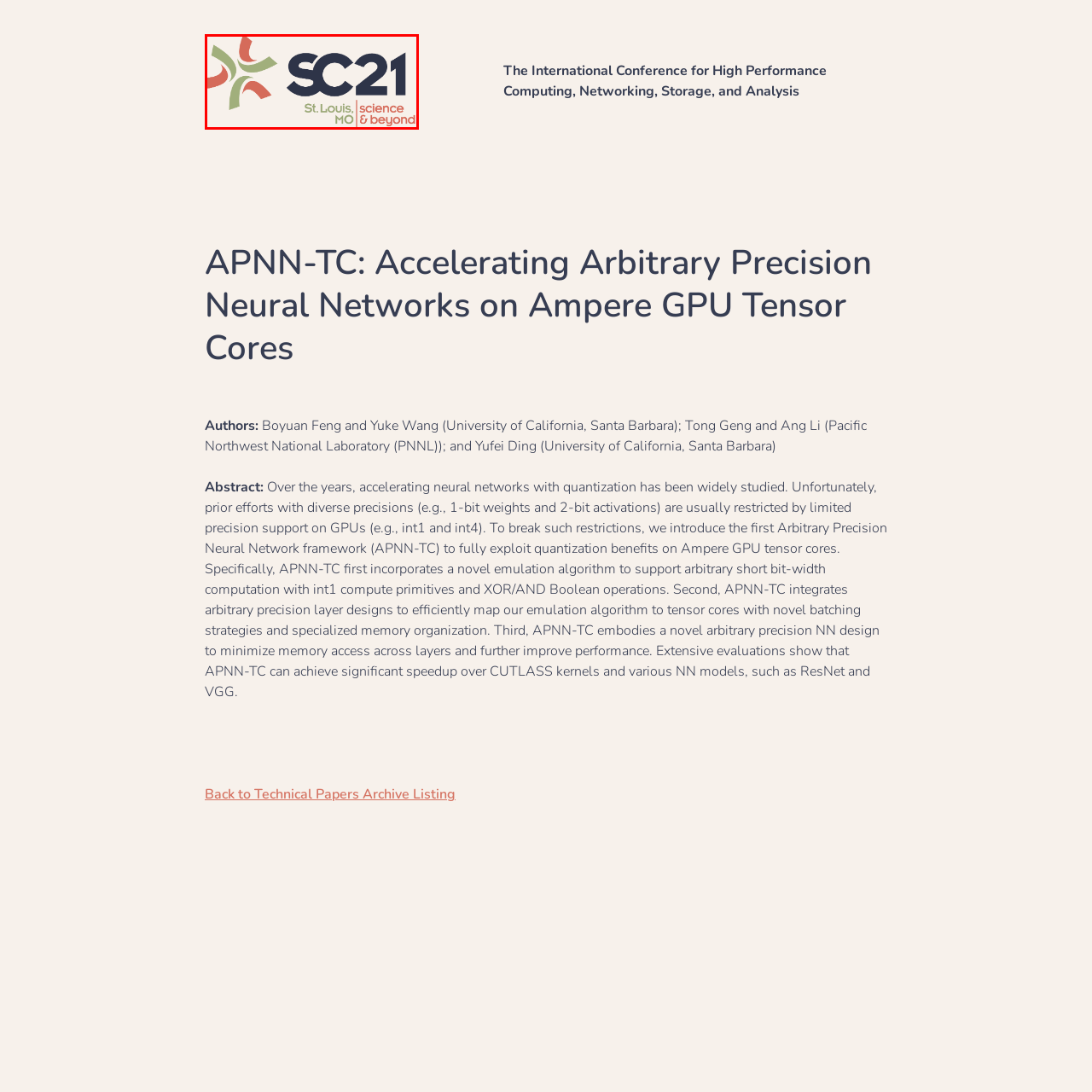What is the location of the conference?
Check the image inside the red bounding box and provide your answer in a single word or short phrase.

St. Louis, MO